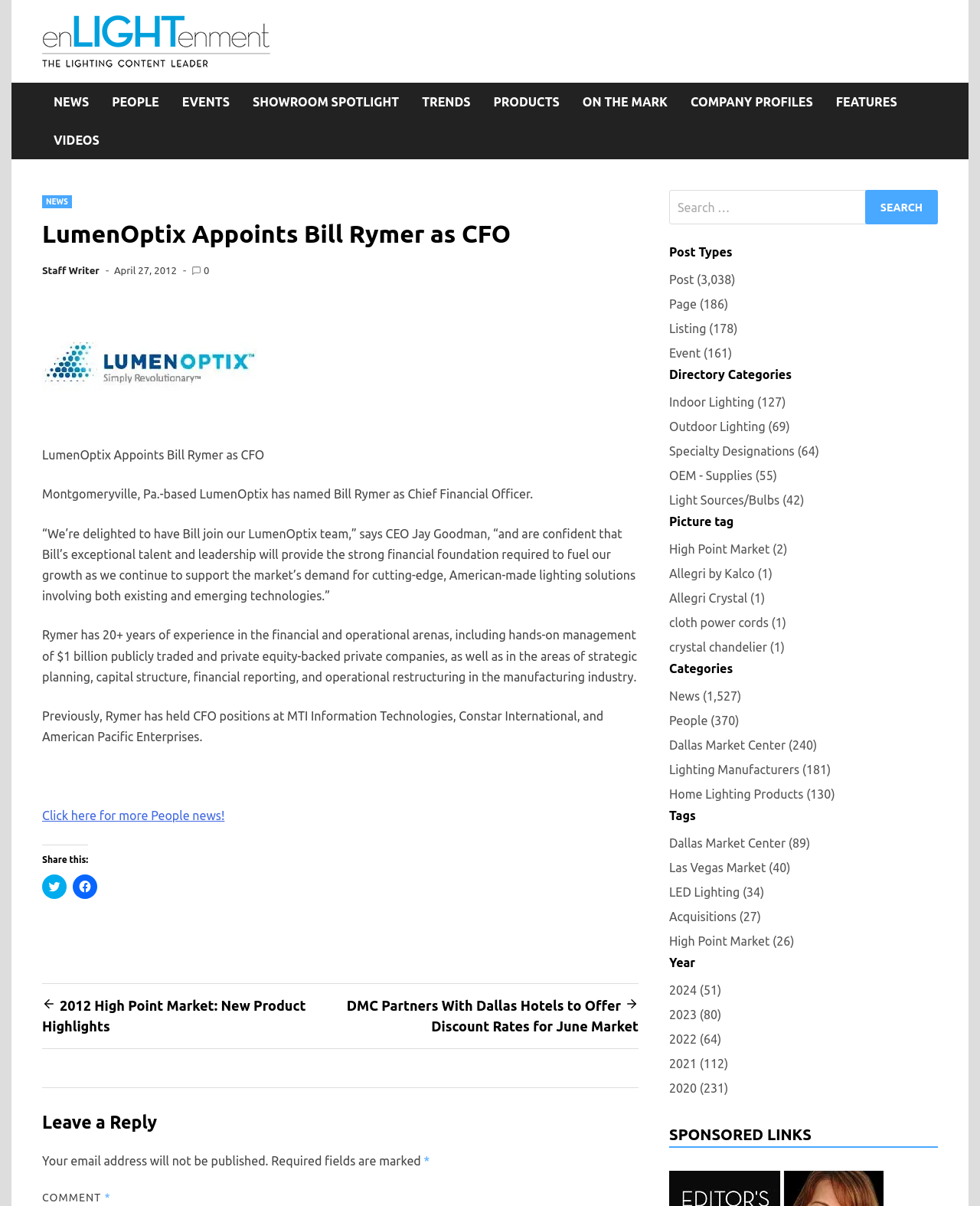Using the format (top-left x, top-left y, bottom-right x, bottom-right y), and given the element description, identify the bounding box coordinates within the screenshot: April 27, 2012

[0.116, 0.22, 0.18, 0.228]